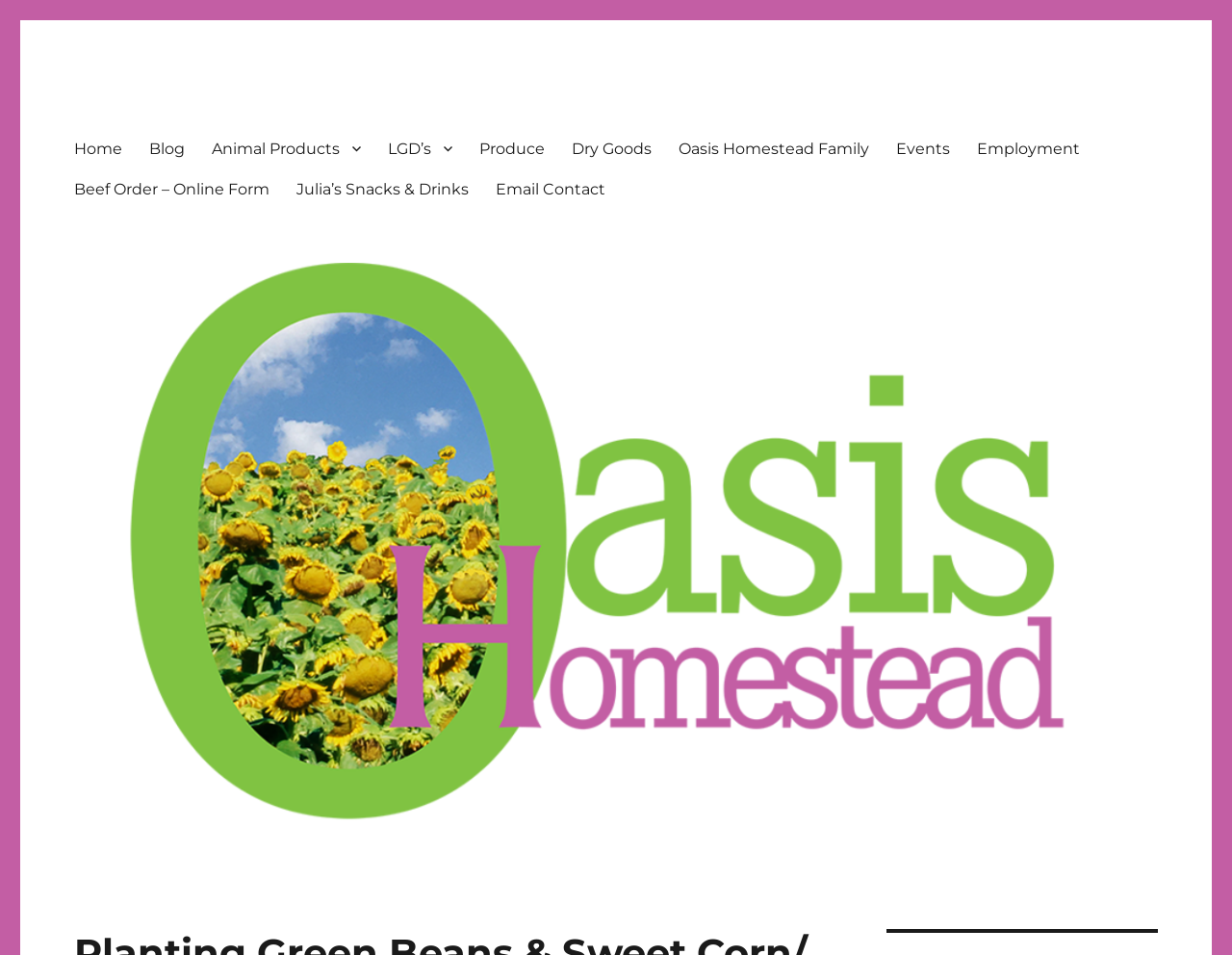Mark the bounding box of the element that matches the following description: "Call (801) 694-4833".

None